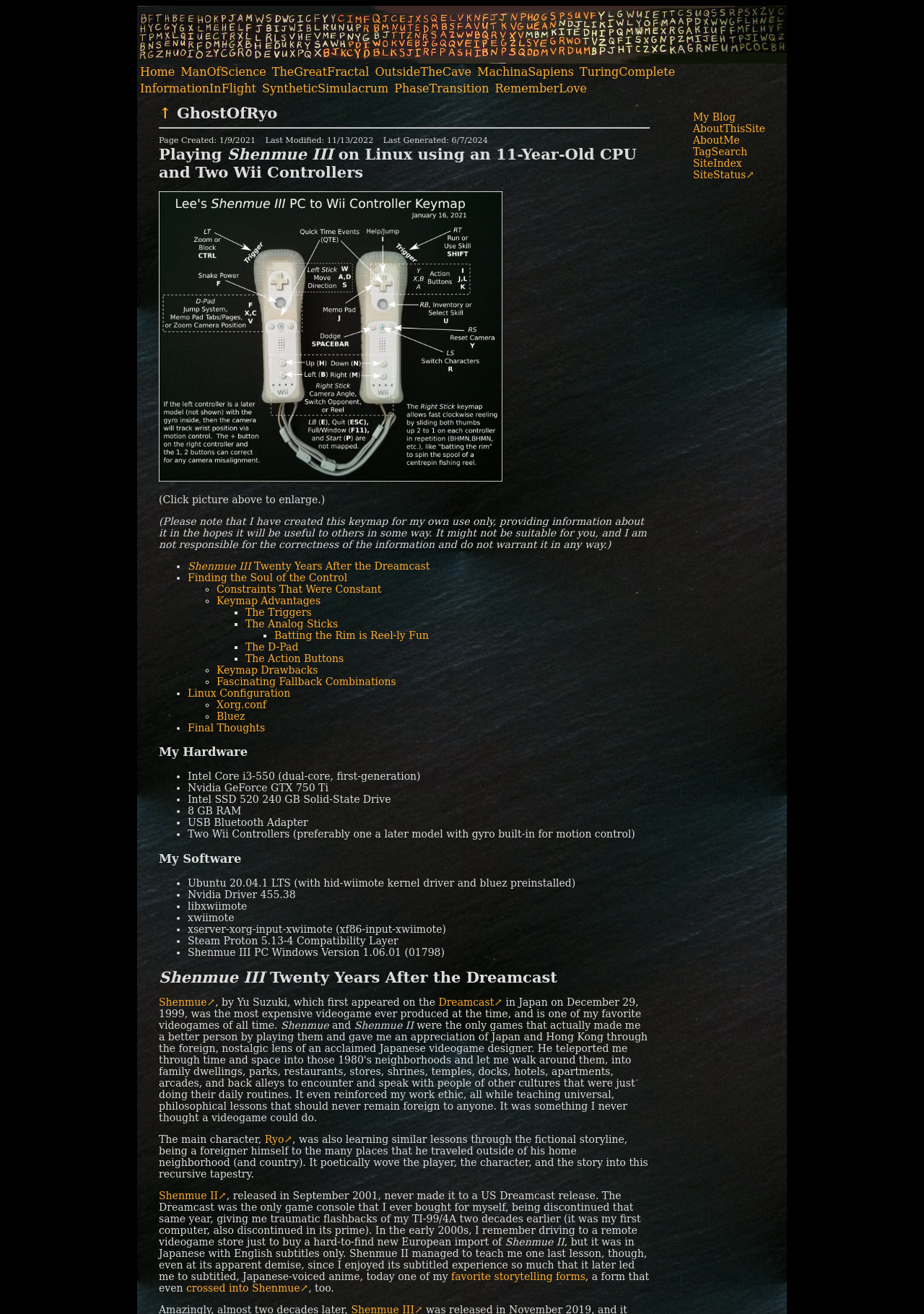What type of CPU is used?
Based on the image, give a one-word or short phrase answer.

Intel Core i3-550